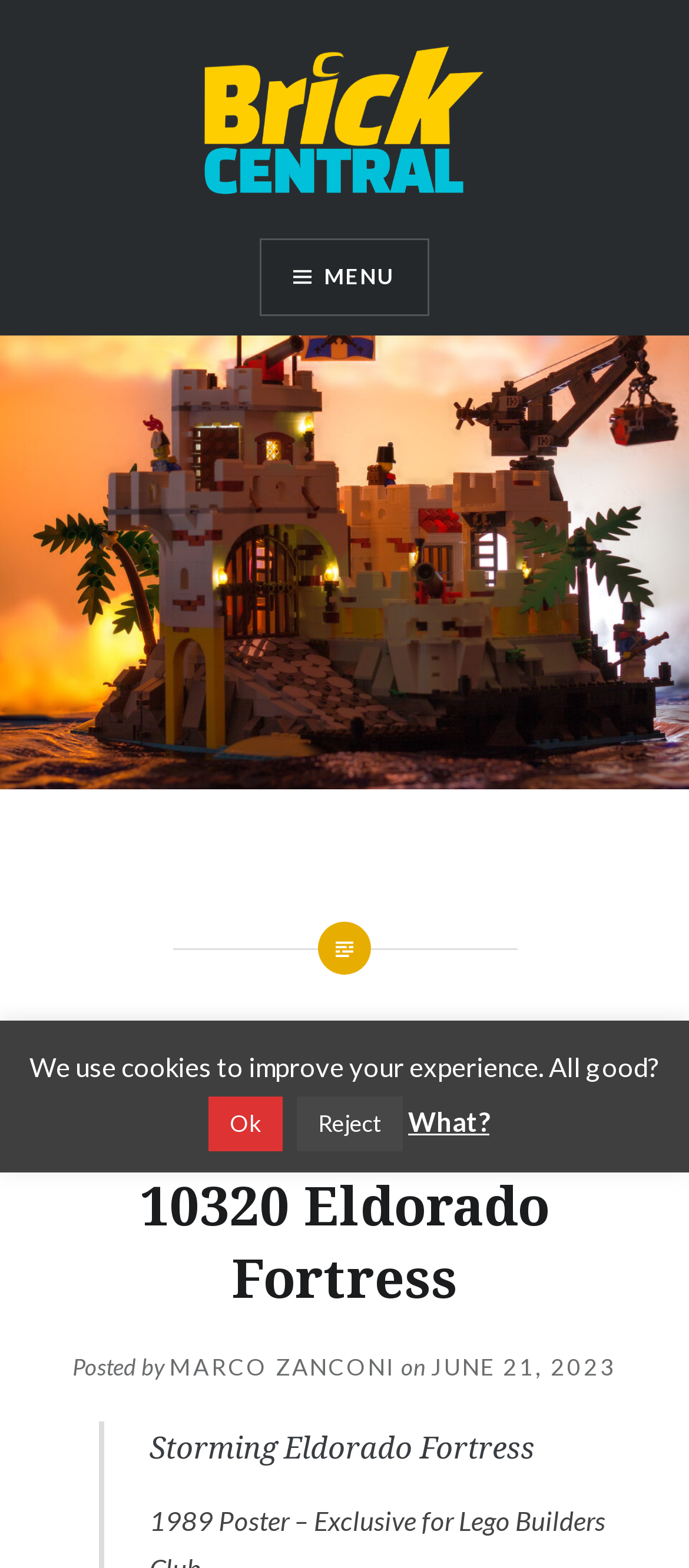Locate the bounding box coordinates of the clickable element to fulfill the following instruction: "view about page". Provide the coordinates as four float numbers between 0 and 1 in the format [left, top, right, bottom].

None